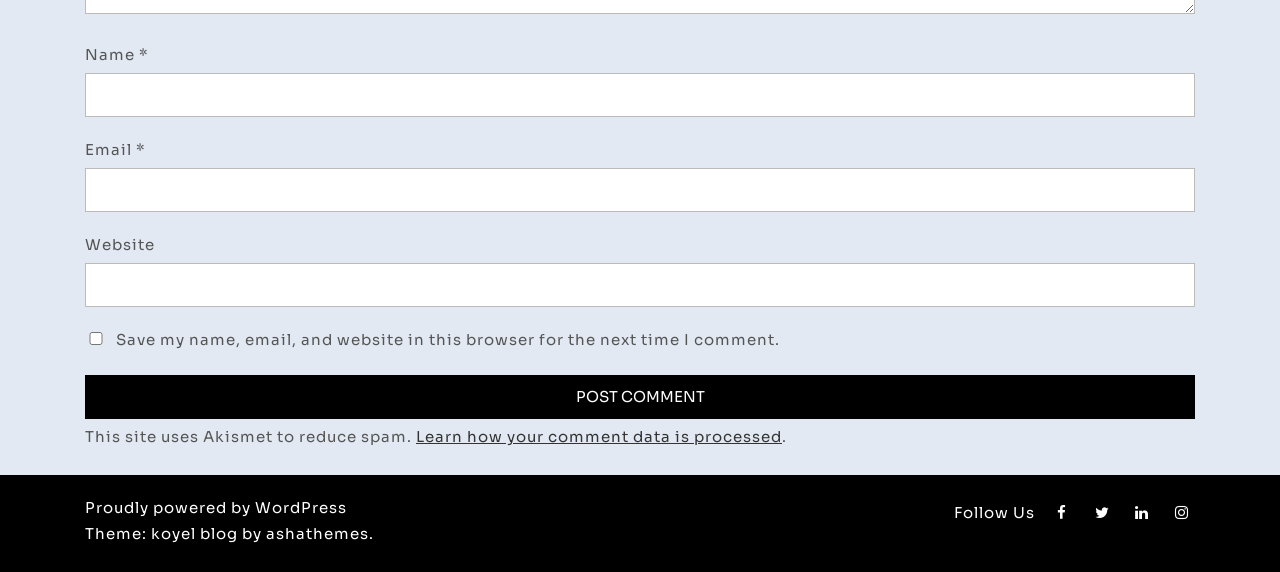What is the label of the first textbox?
Using the image, provide a concise answer in one word or a short phrase.

Name *